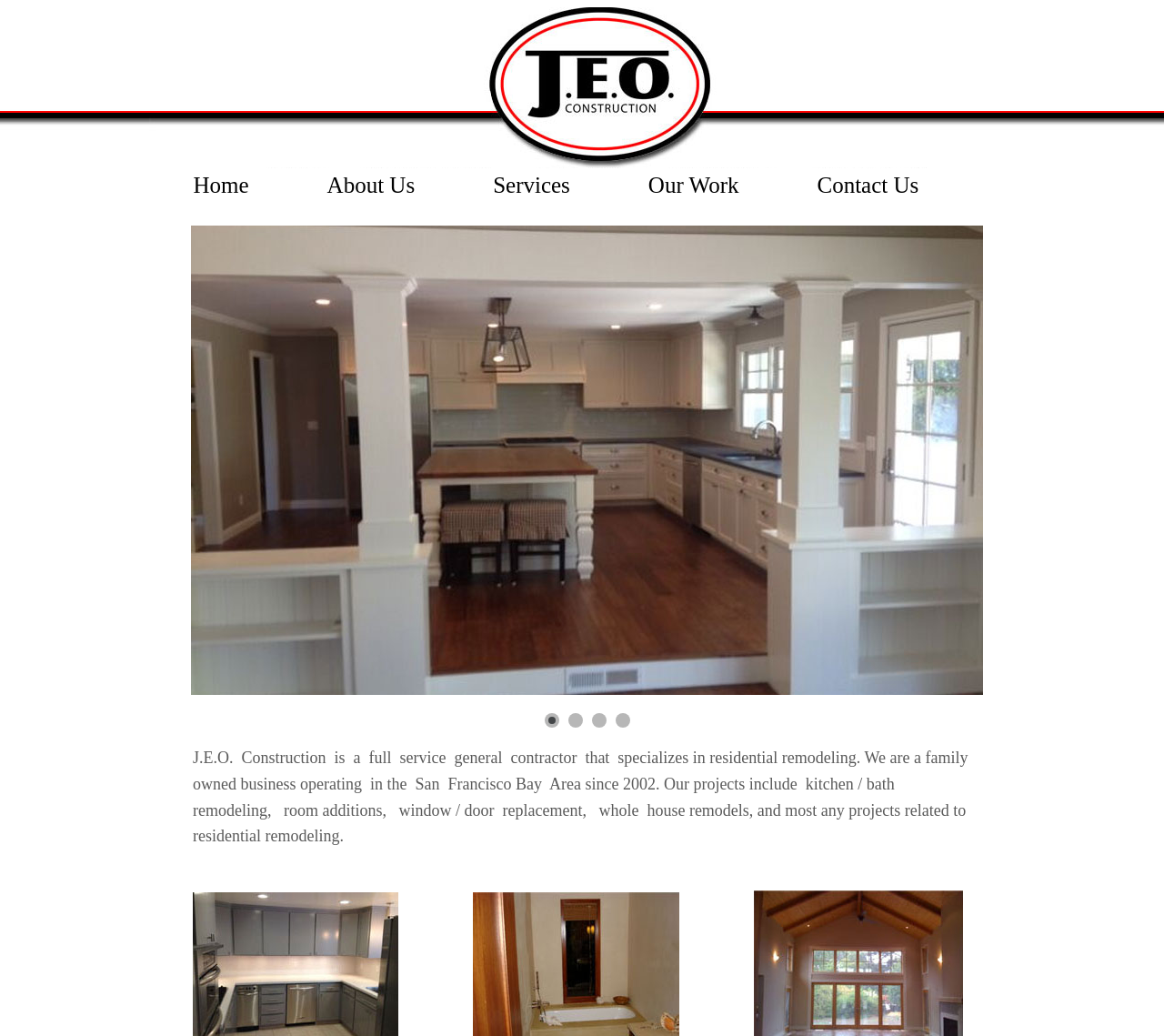Bounding box coordinates should be in the format (top-left x, top-left y, bottom-right x, bottom-right y) and all values should be floating point numbers between 0 and 1. Determine the bounding box coordinate for the UI element described as: Home

[0.148, 0.145, 0.229, 0.207]